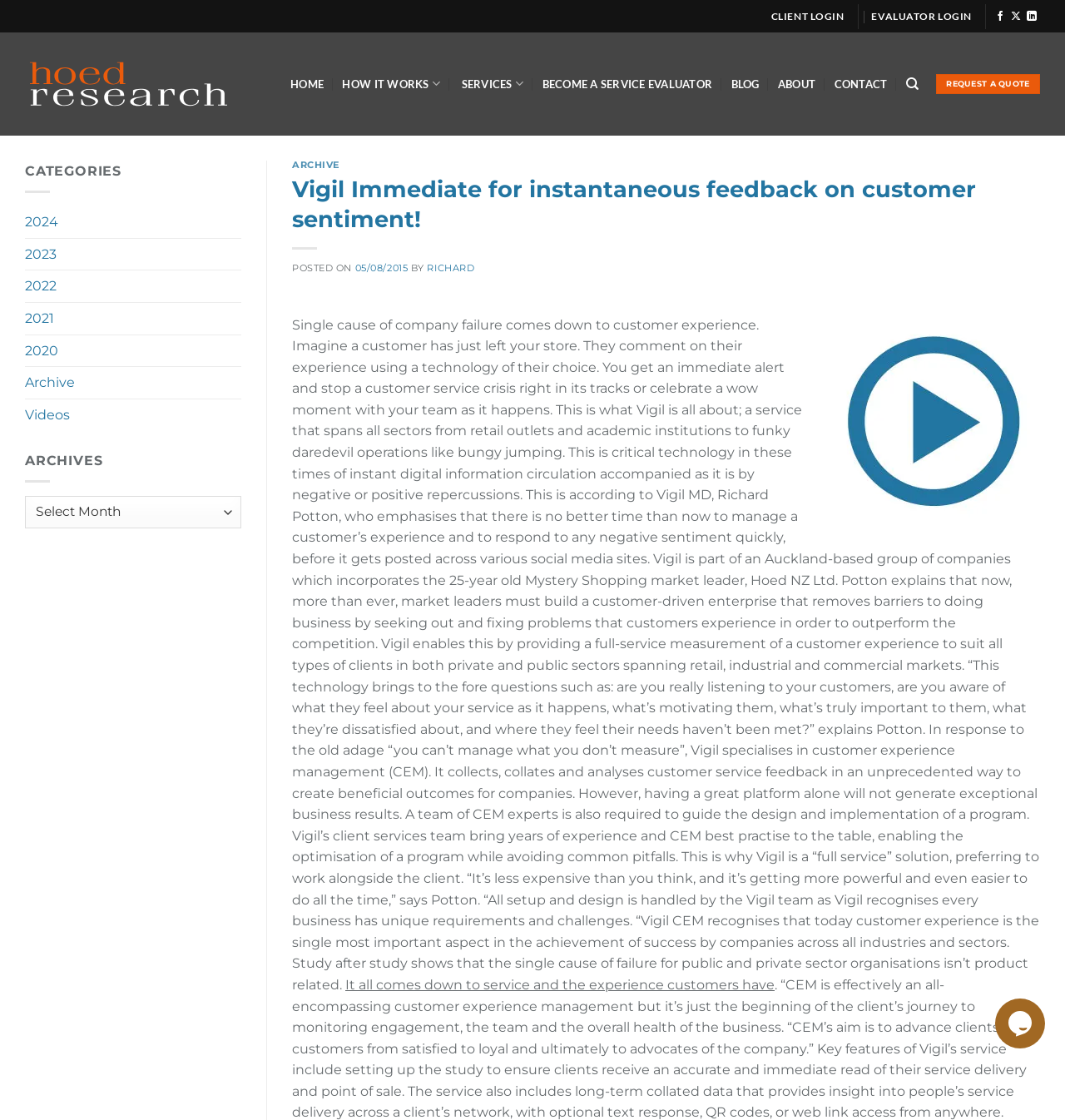Give a one-word or short phrase answer to the question: 
What is the company name mentioned in the webpage?

Hoed Research